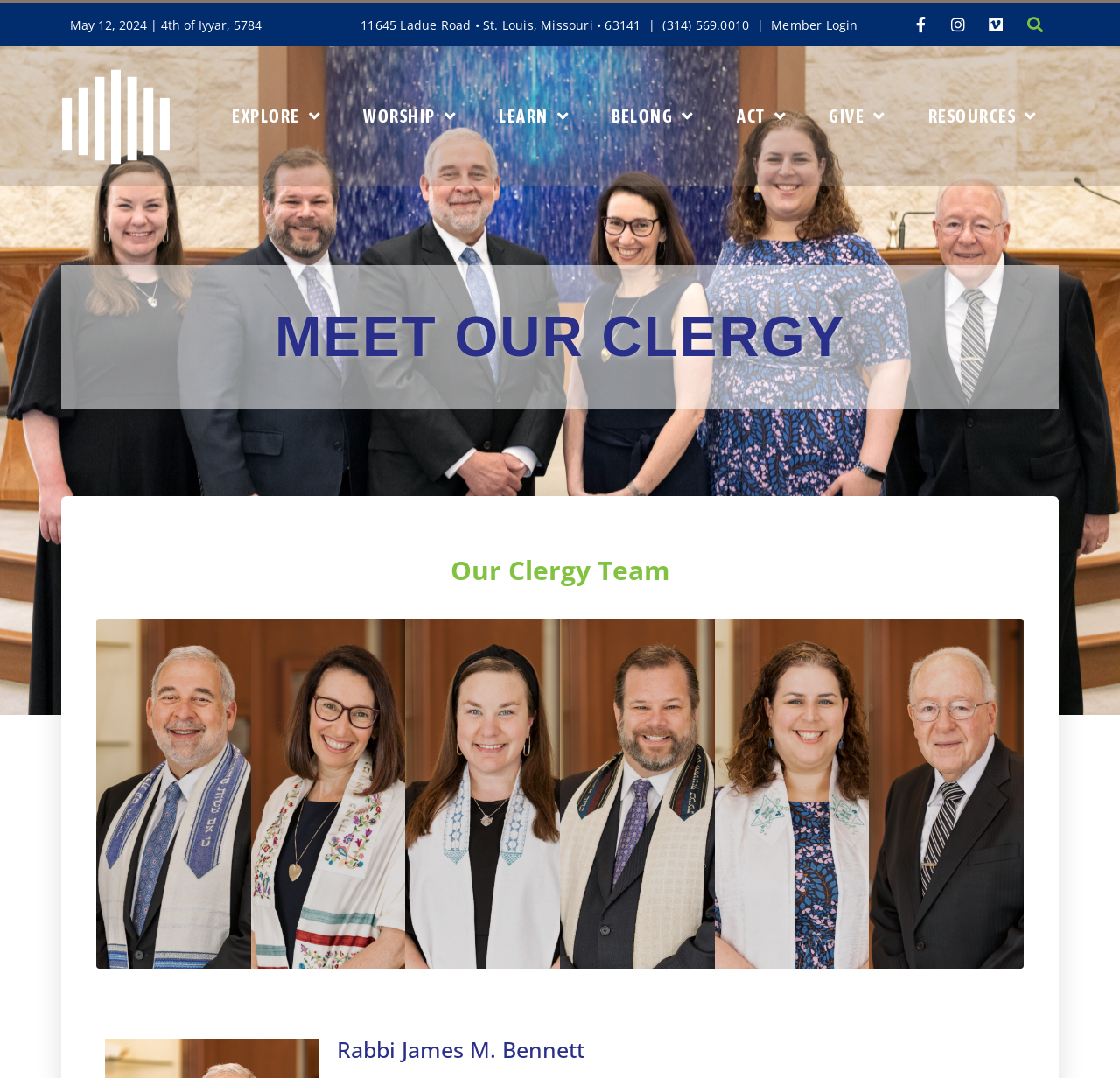Identify the bounding box coordinates for the region of the element that should be clicked to carry out the instruction: "Search for something". The bounding box coordinates should be four float numbers between 0 and 1, i.e., [left, top, right, bottom].

[0.903, 0.007, 0.939, 0.038]